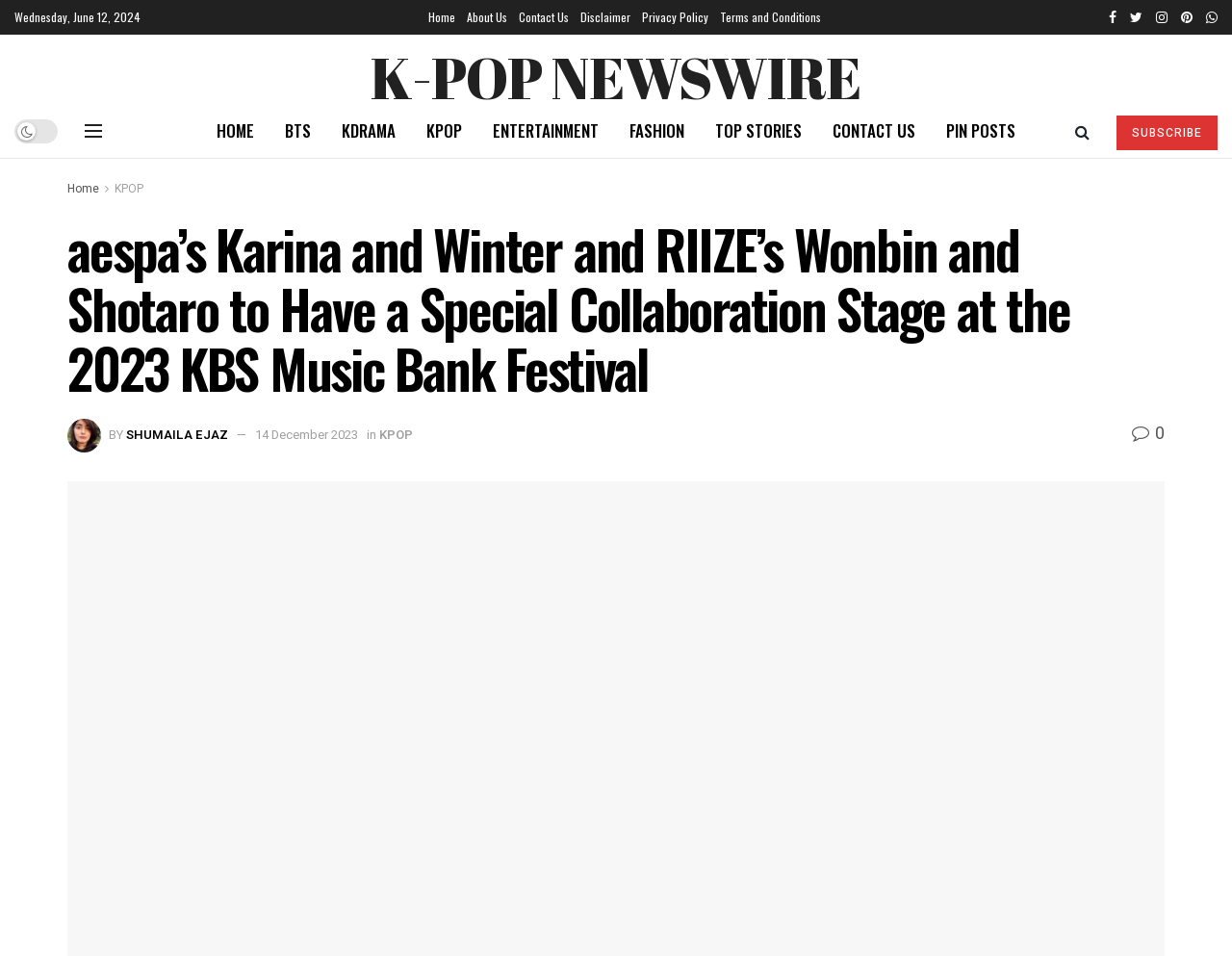Find the bounding box coordinates for the HTML element described as: "Terms and Conditions". The coordinates should consist of four float values between 0 and 1, i.e., [left, top, right, bottom].

[0.584, 0.0, 0.666, 0.036]